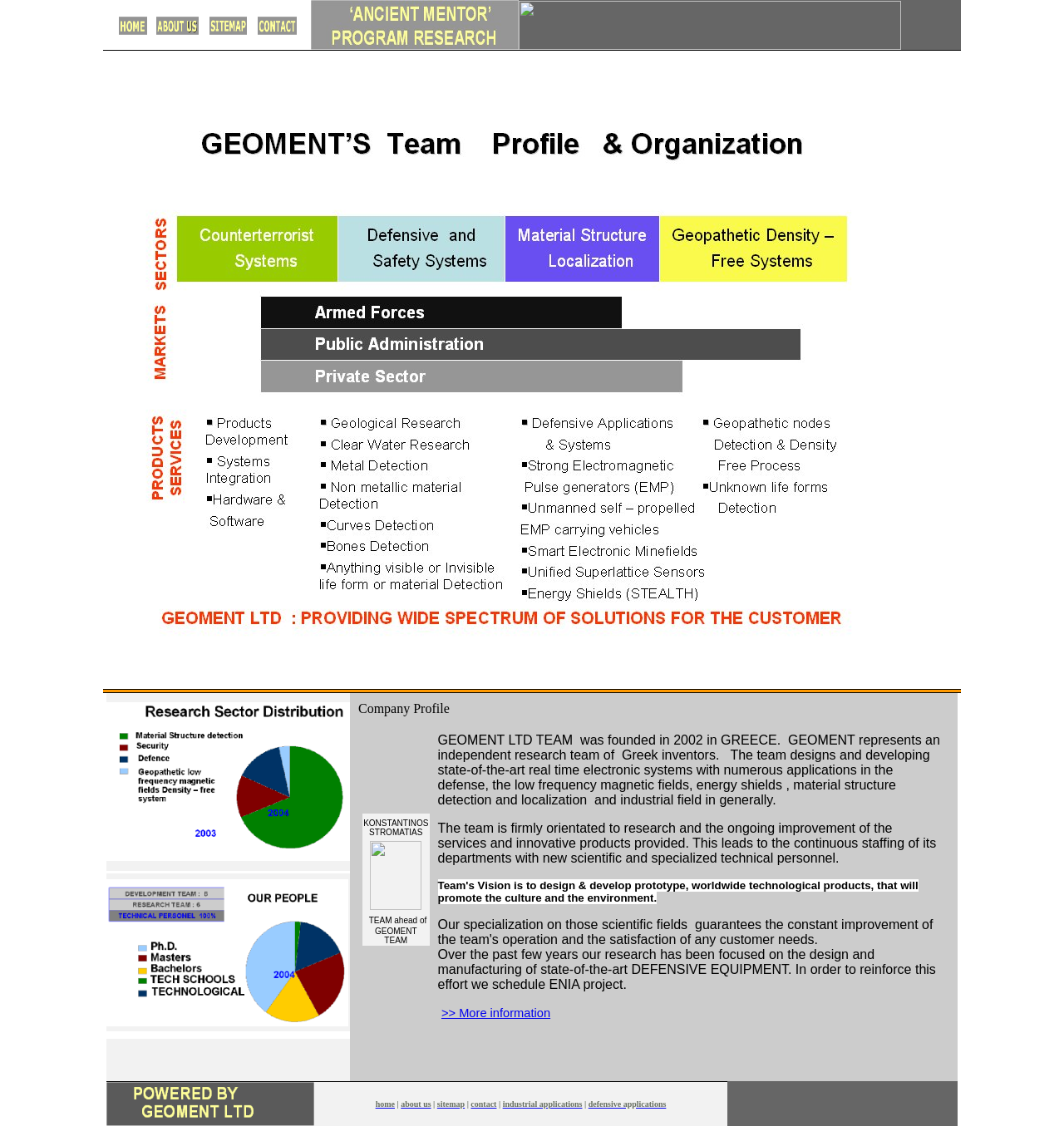What is the main focus of the company's research?
Give a single word or phrase as your answer by examining the image.

Defensive systems and Industrial applications